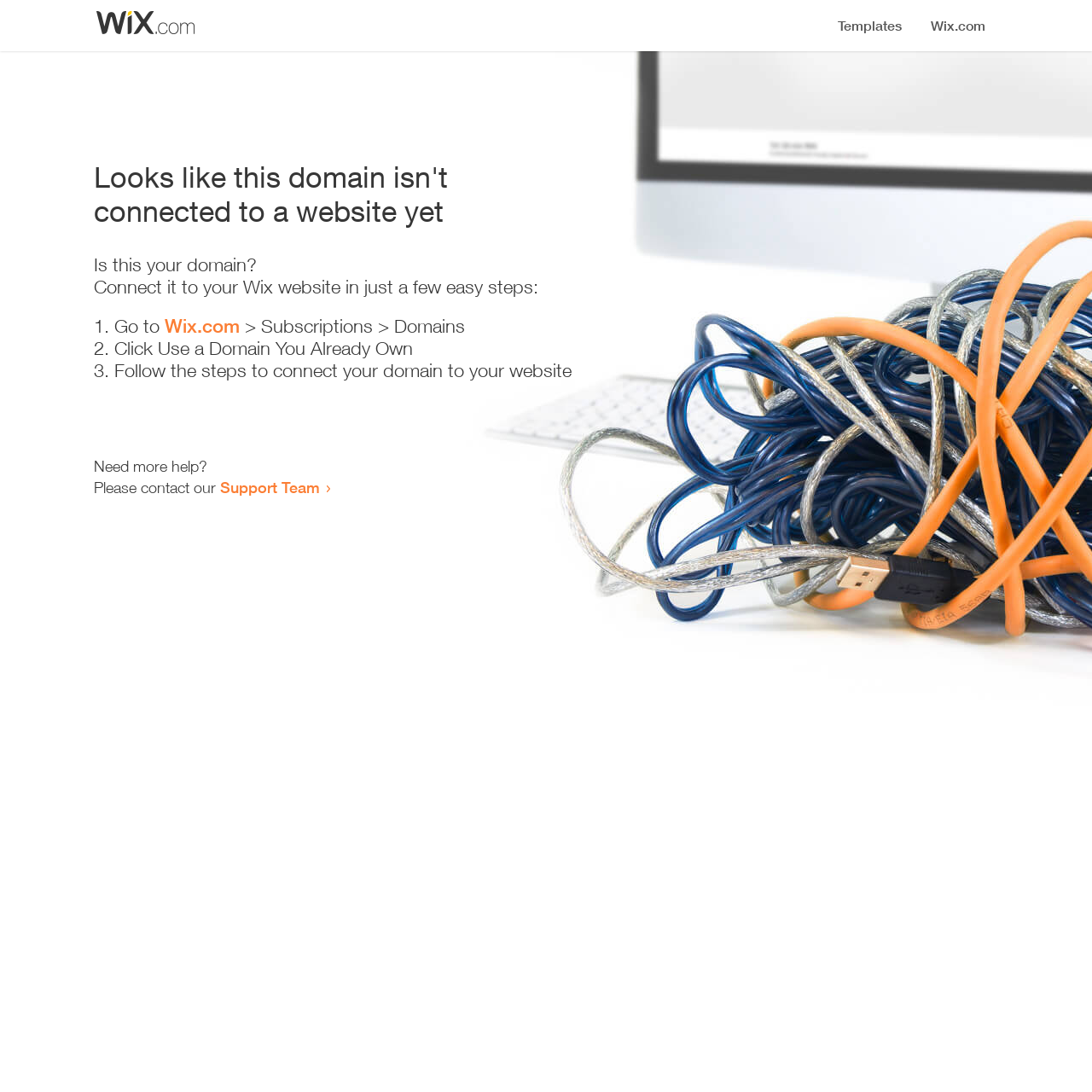Using the format (top-left x, top-left y, bottom-right x, bottom-right y), provide the bounding box coordinates for the described UI element. All values should be floating point numbers between 0 and 1: Wix.com

[0.151, 0.288, 0.22, 0.309]